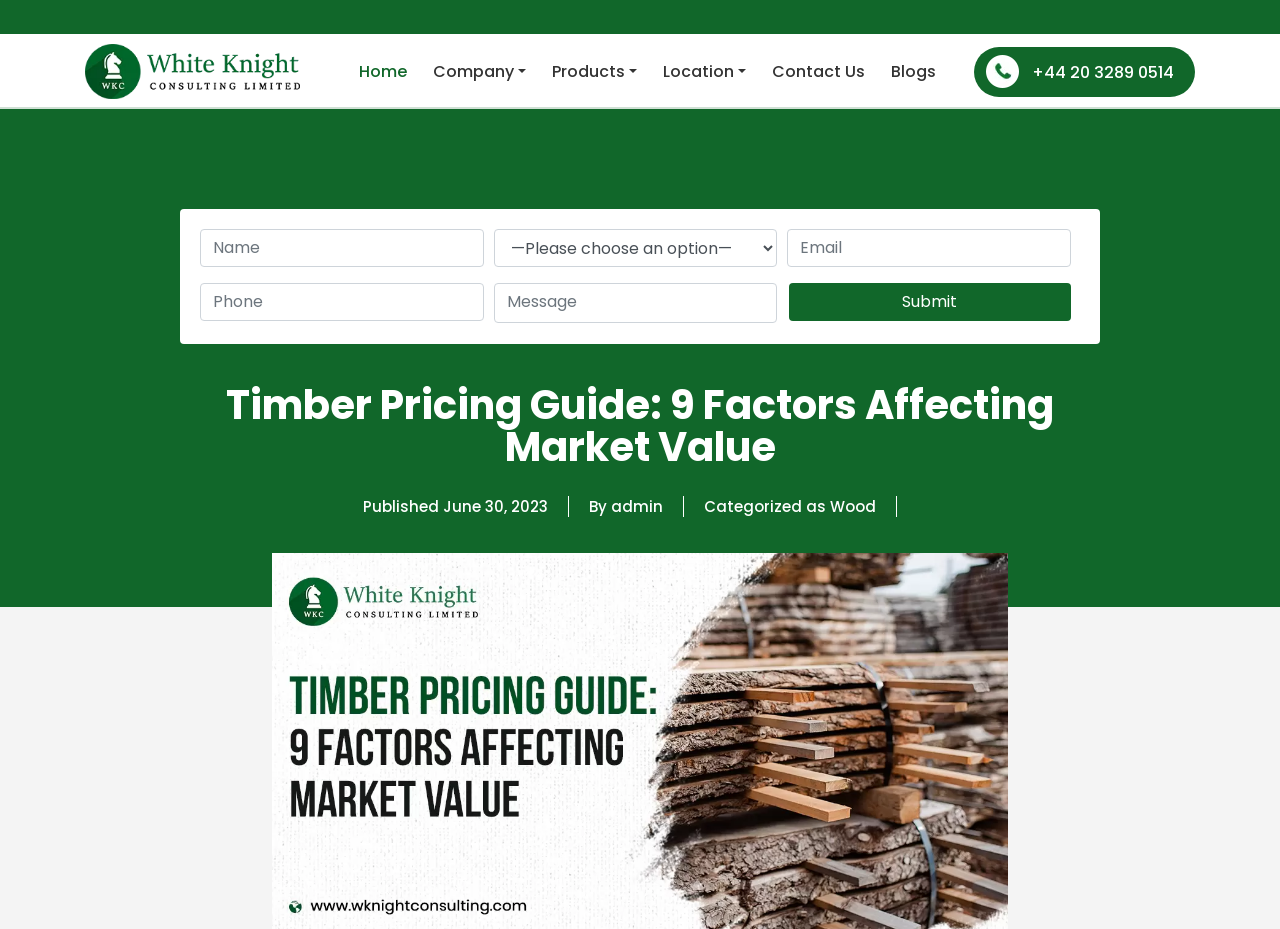Determine the bounding box coordinates of the area to click in order to meet this instruction: "Click the Company menu".

[0.332, 0.064, 0.417, 0.09]